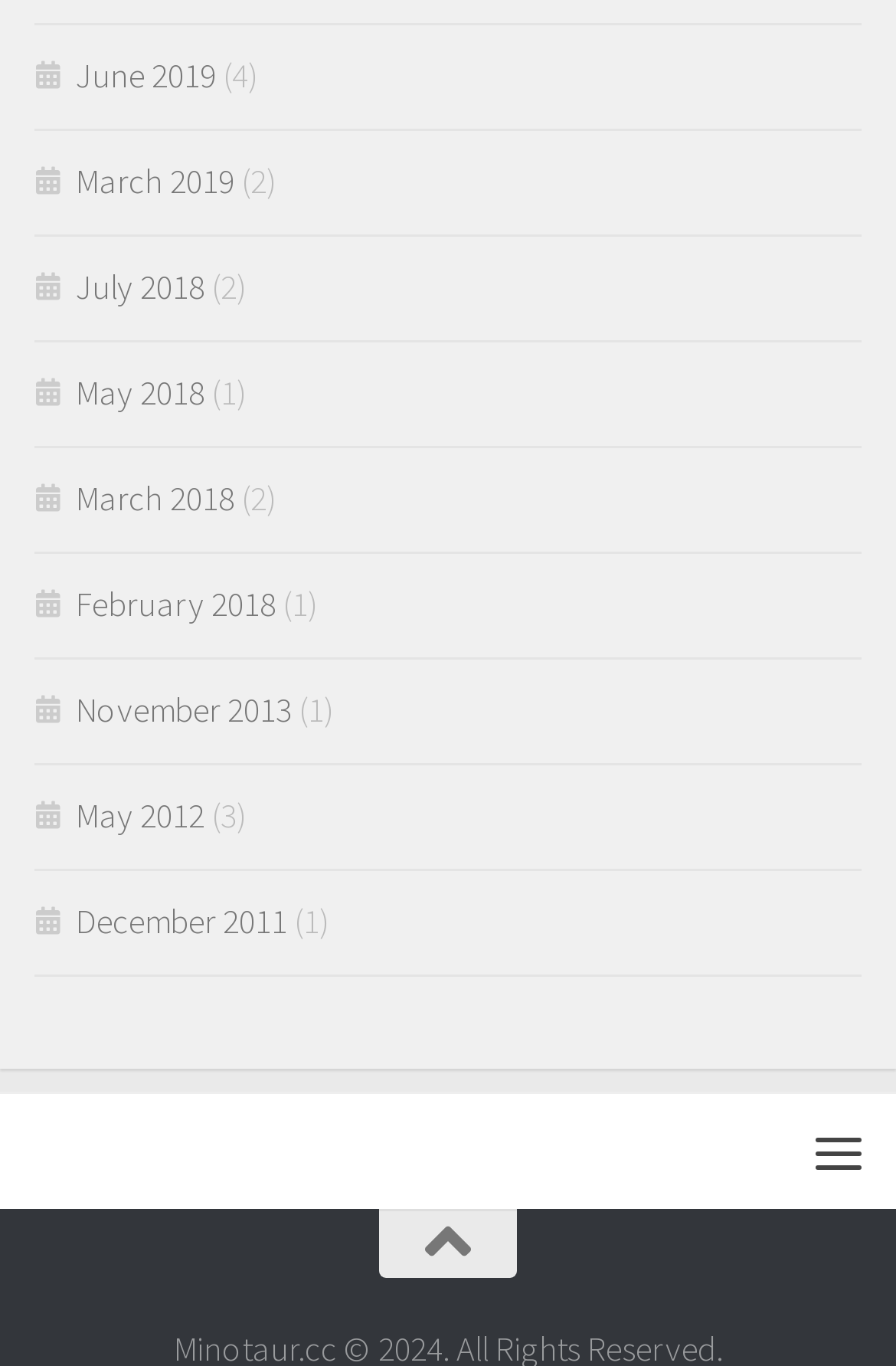What is the purpose of the button at the bottom right? Analyze the screenshot and reply with just one word or a short phrase.

Menu